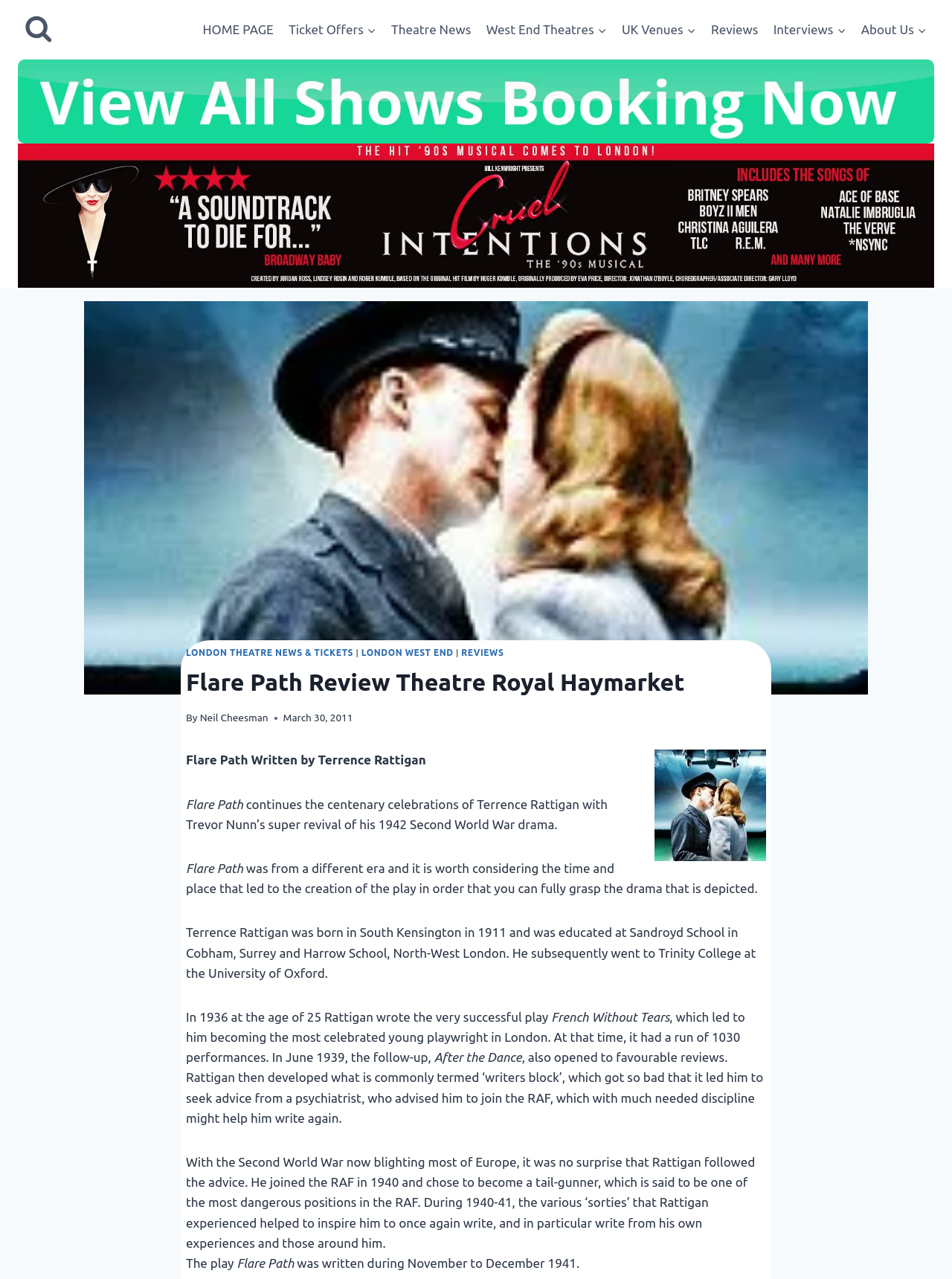Please analyze the image and provide a thorough answer to the question:
What is the name of the director of the play?

The name of the director of the play is mentioned in the text 'continues the centenary celebrations of Terrence Rattigan with Trevor Nunn’s super revival of his 1942 Second World War drama'.